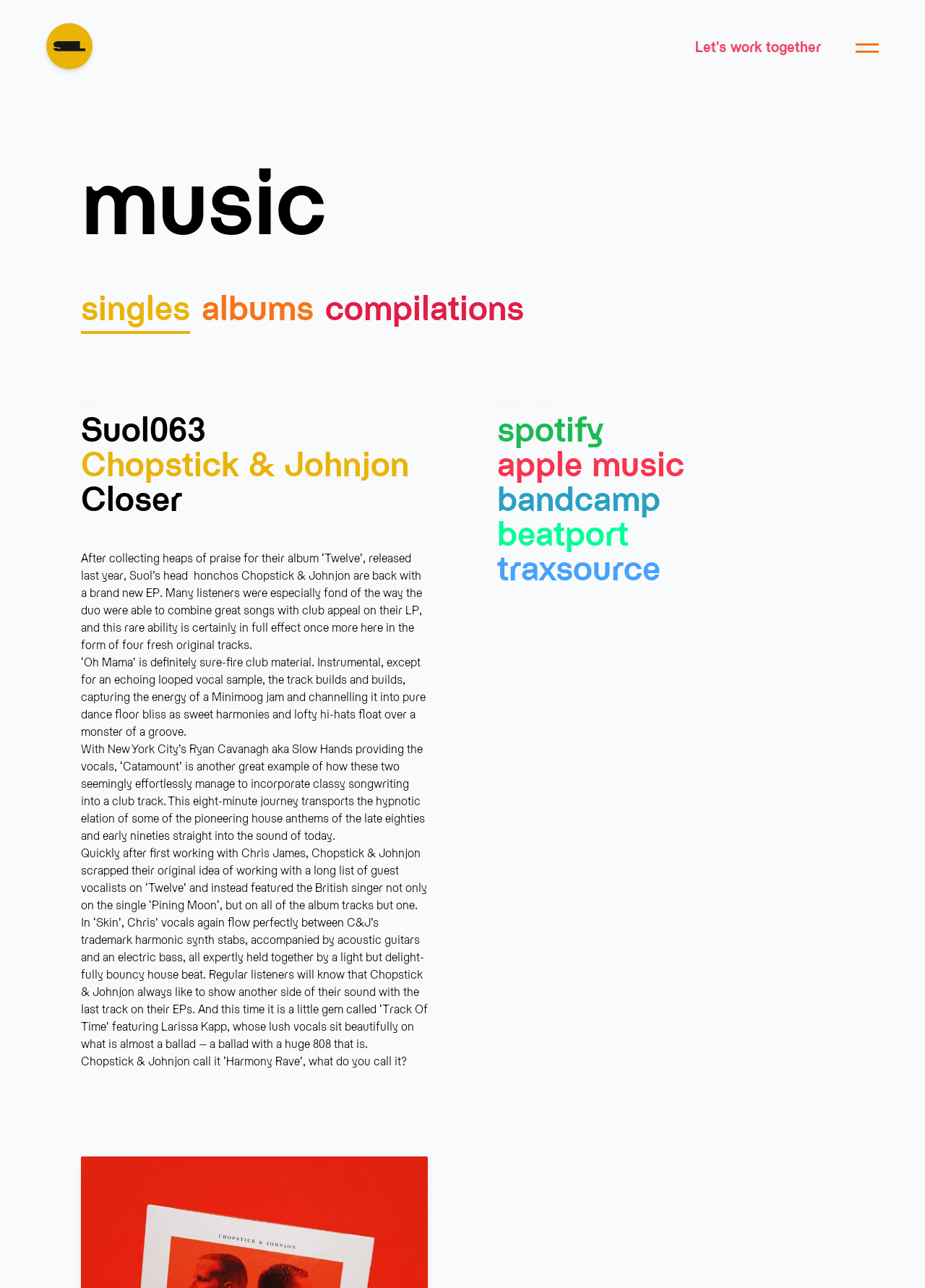Determine the bounding box for the UI element that matches this description: "contact".

[0.773, 0.429, 0.962, 0.478]